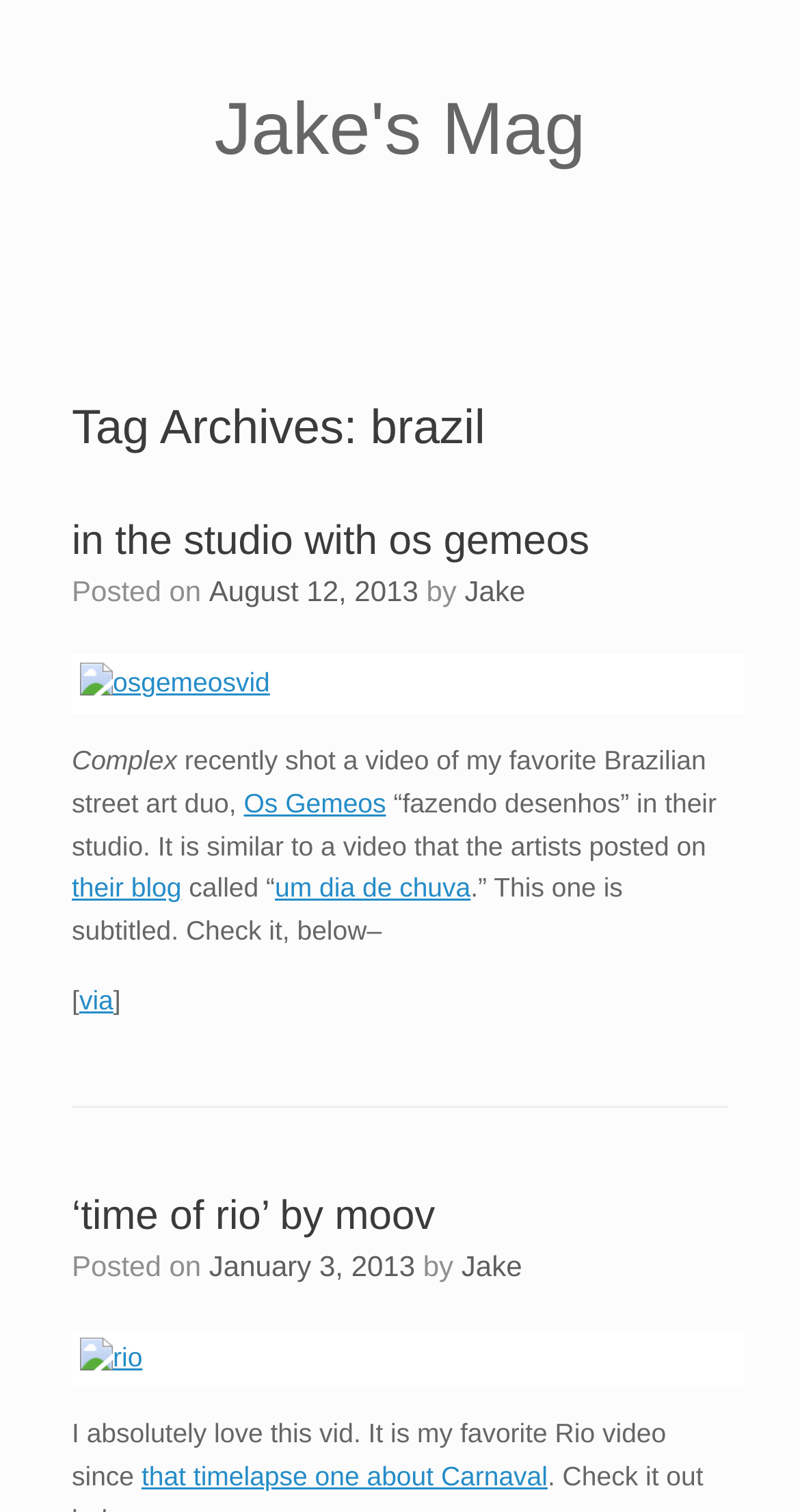What is the name of the Brazilian street art duo?
Use the image to give a comprehensive and detailed response to the question.

In the first article, there is a text 'Complex recently shot a video of my favorite Brazilian street art duo, Os Gemeos “fazendo desenhos” in their studio.' which mentions the name of the duo.